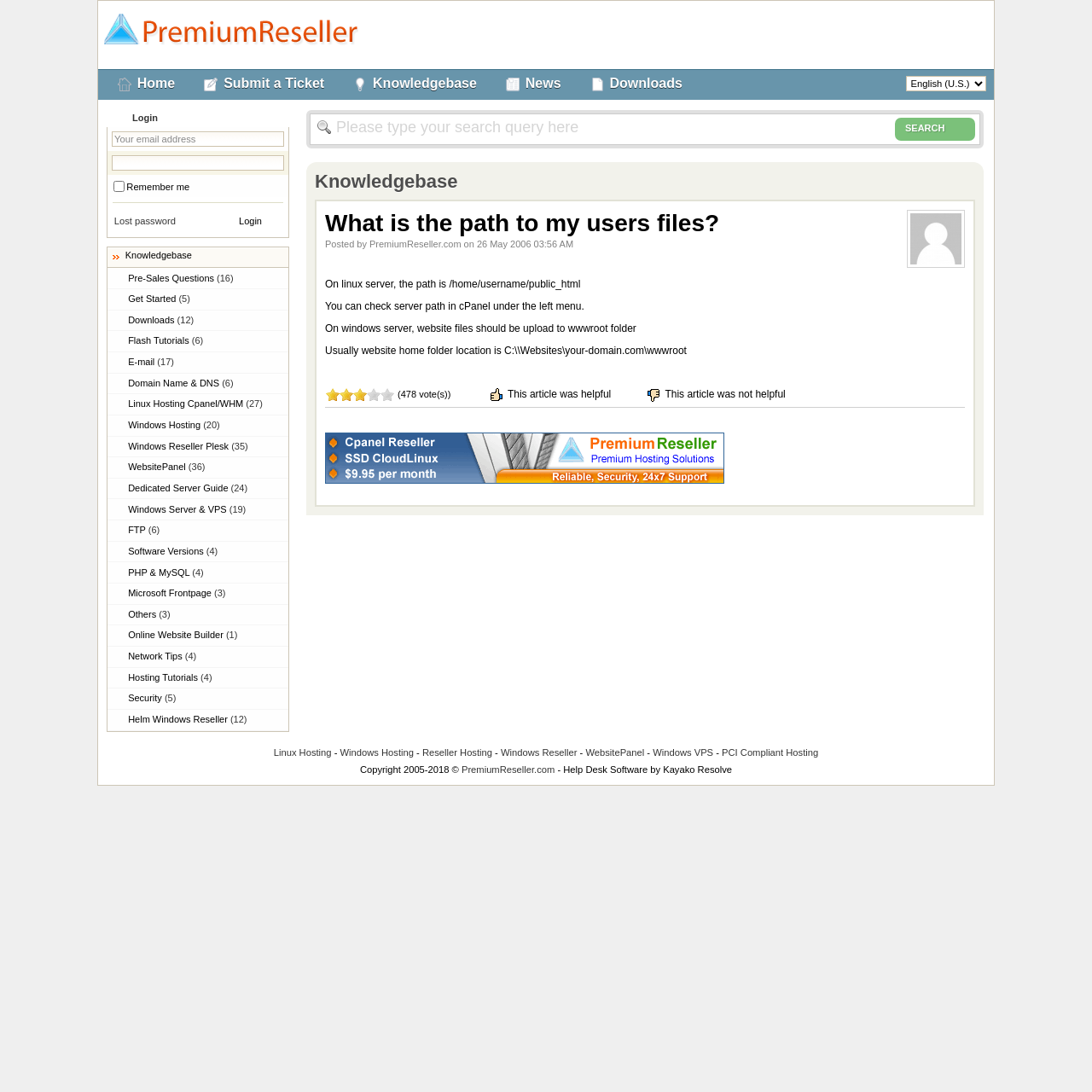Give a one-word or short phrase answer to the question: 
What is the text next to the checkbox in the login form?

Remember me